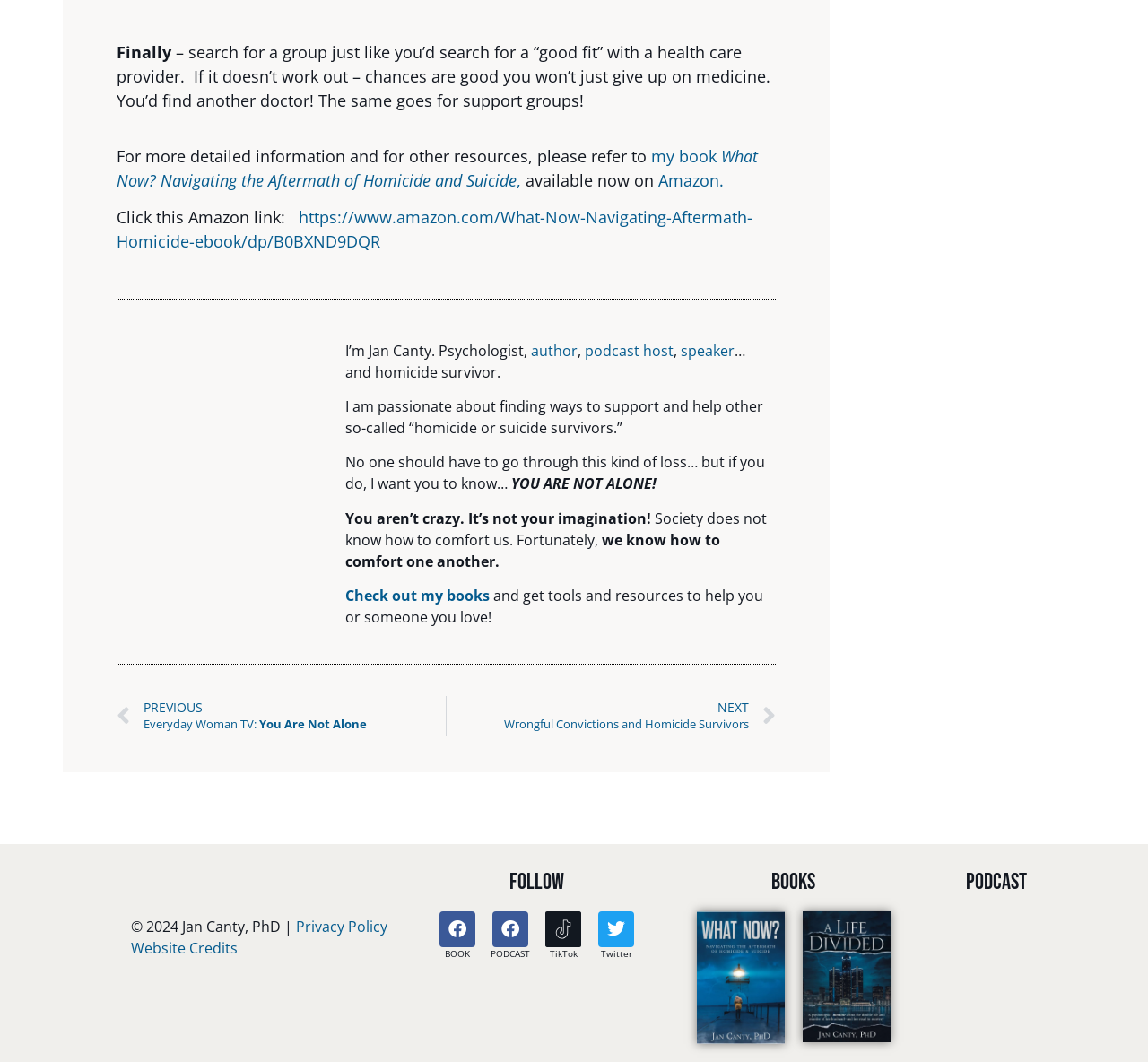What is the author's profession?
Look at the image and respond with a one-word or short-phrase answer.

Psychologist